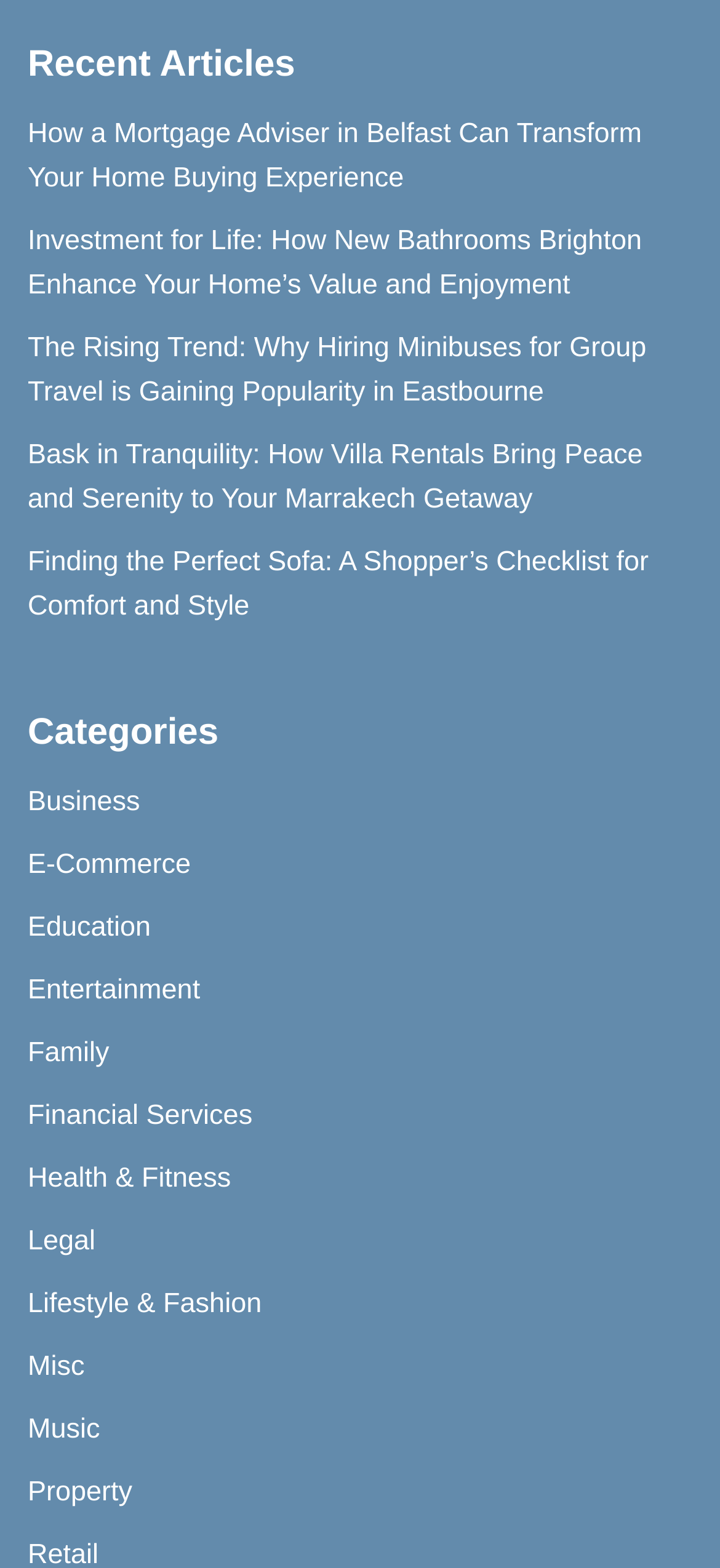Please answer the following question using a single word or phrase: 
What is the category with the shortest name?

Misc